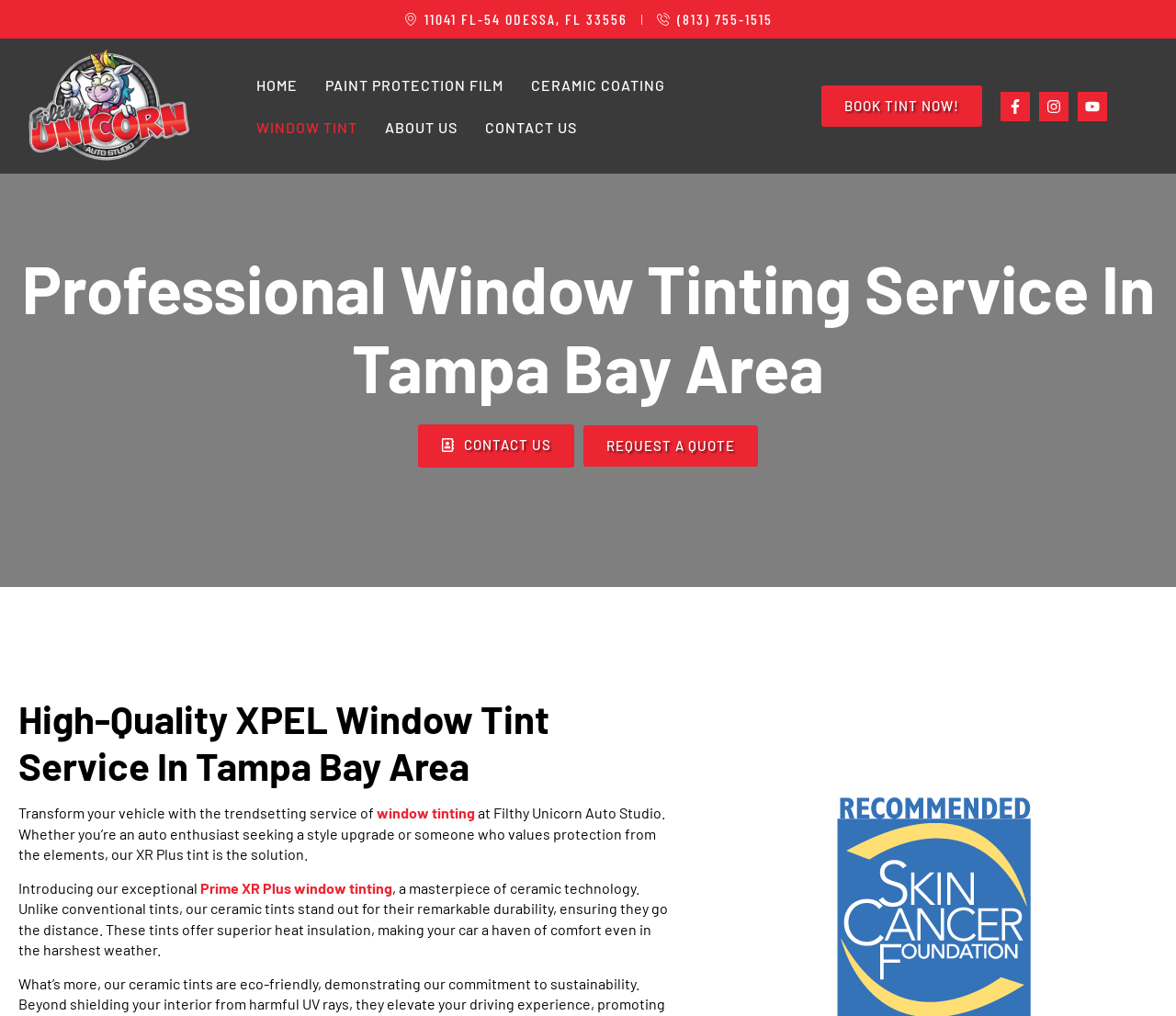Identify the bounding box coordinates of the part that should be clicked to carry out this instruction: "Get a quote by clicking 'REQUEST A QUOTE'".

[0.496, 0.419, 0.645, 0.46]